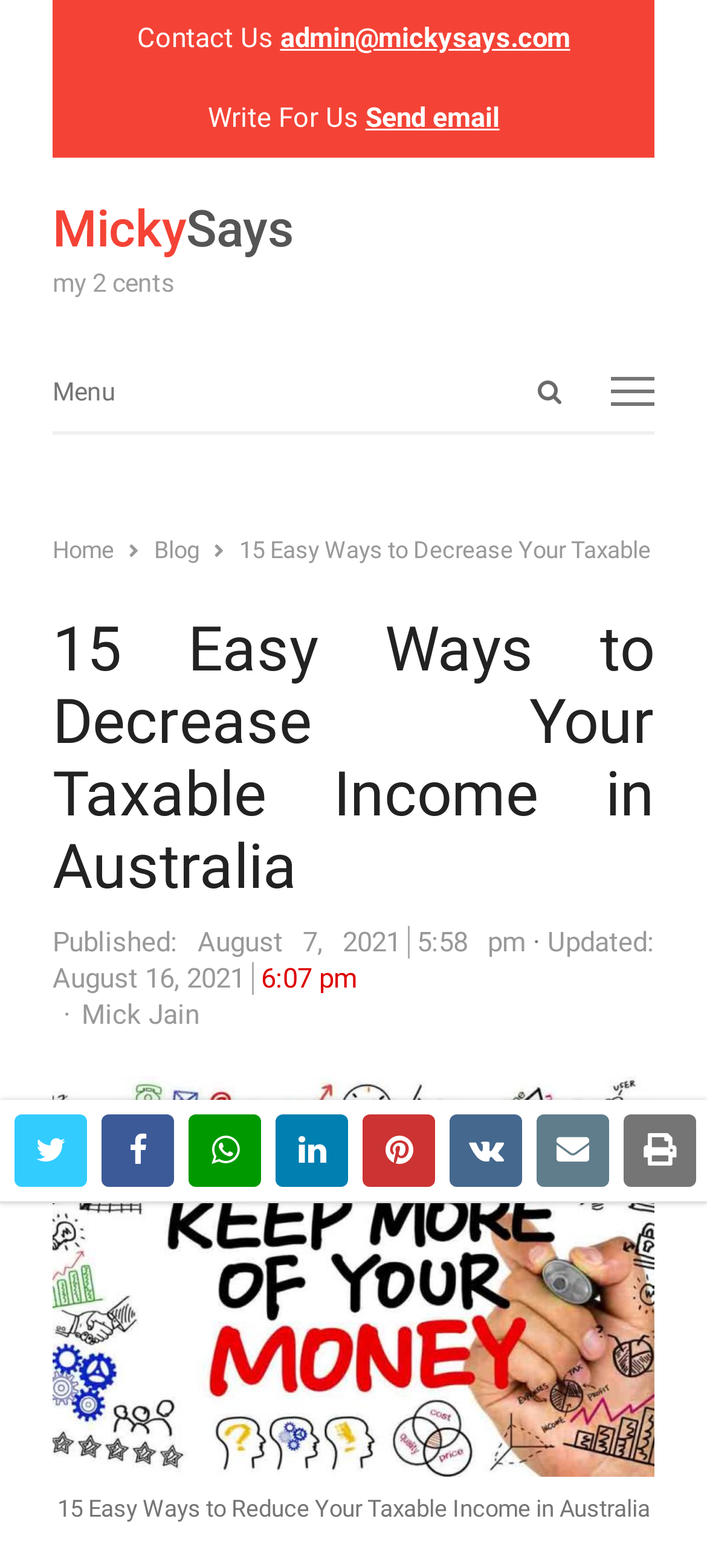What is the file name of the image in the article?
Answer the question with just one word or phrase using the image.

15-Easy-Ways-to-Reduce-Your-Taxable-Income-Australia.jpg